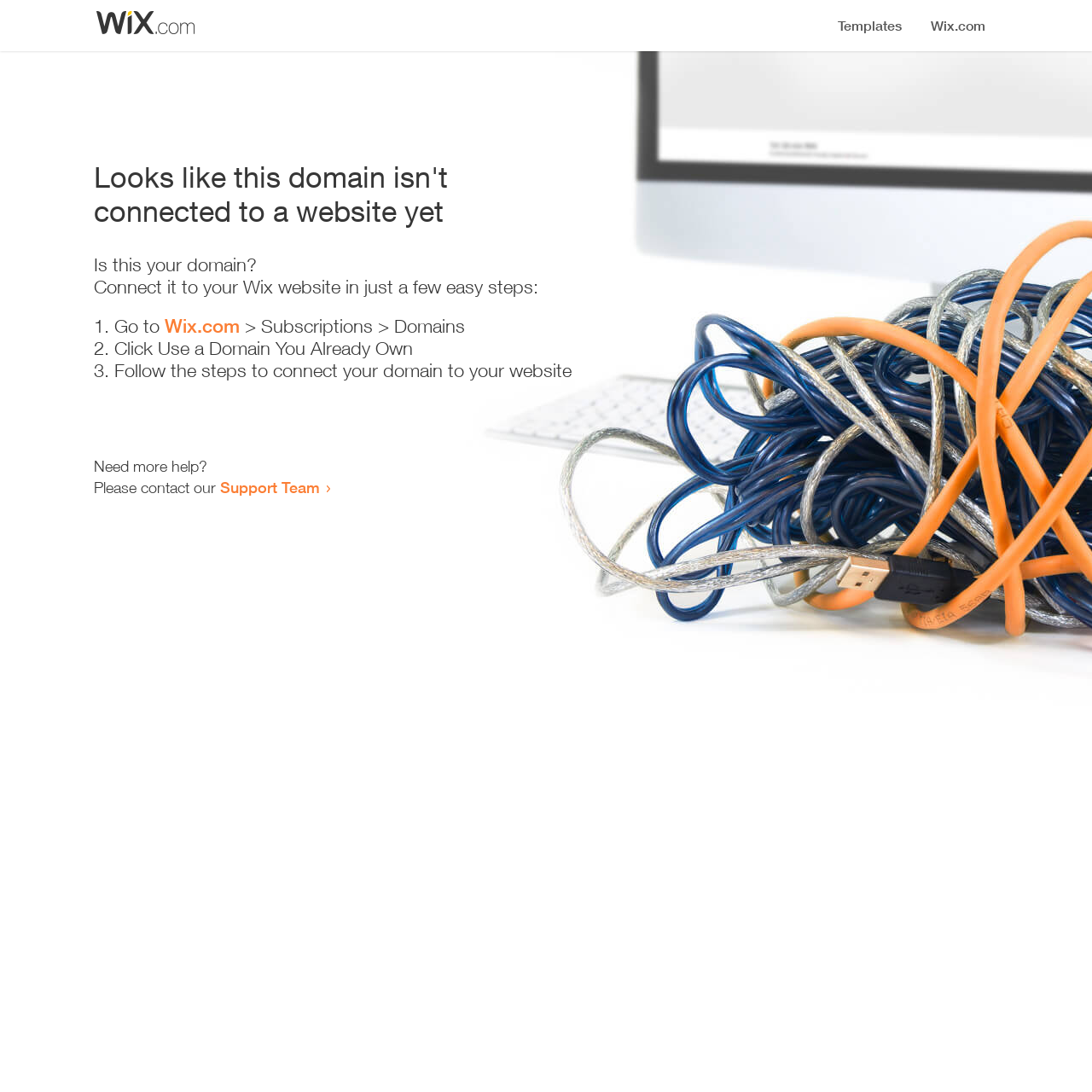How many steps are required to connect the domain?
Using the visual information, reply with a single word or short phrase.

3